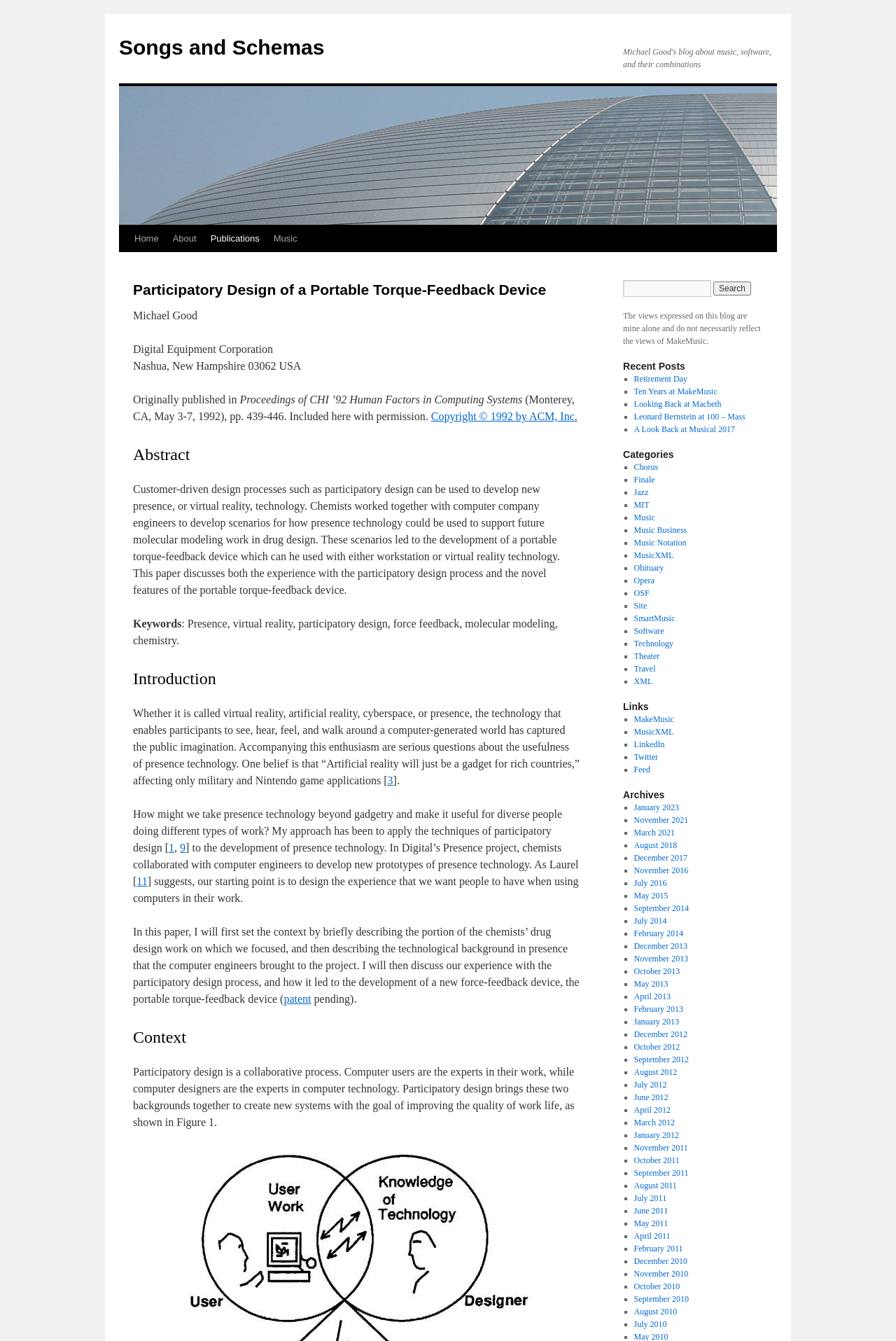From the screenshot, find the bounding box of the UI element matching this description: "Songs and Schemas". Supply the bounding box coordinates in the form [left, top, right, bottom], each a float between 0 and 1.

[0.133, 0.027, 0.362, 0.044]